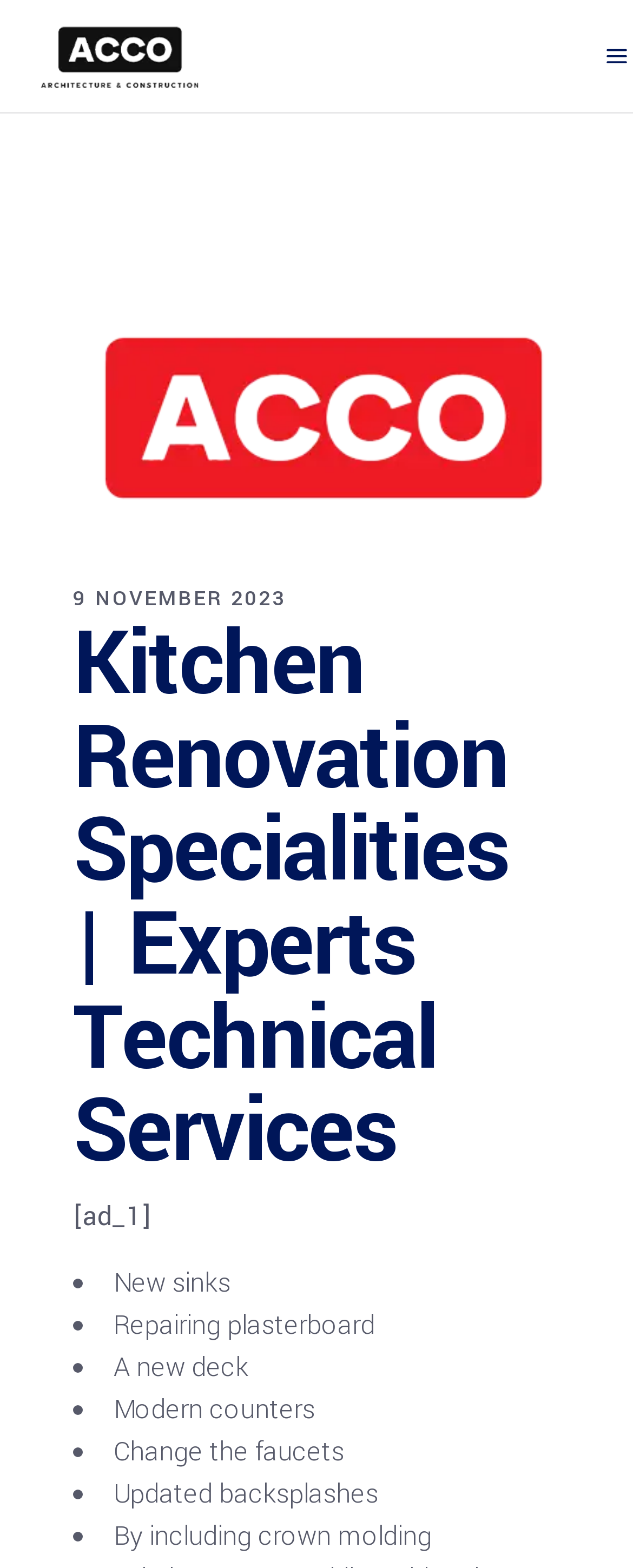What is the date mentioned on the webpage?
Answer the question with a single word or phrase by looking at the picture.

9 NOVEMBER 2023